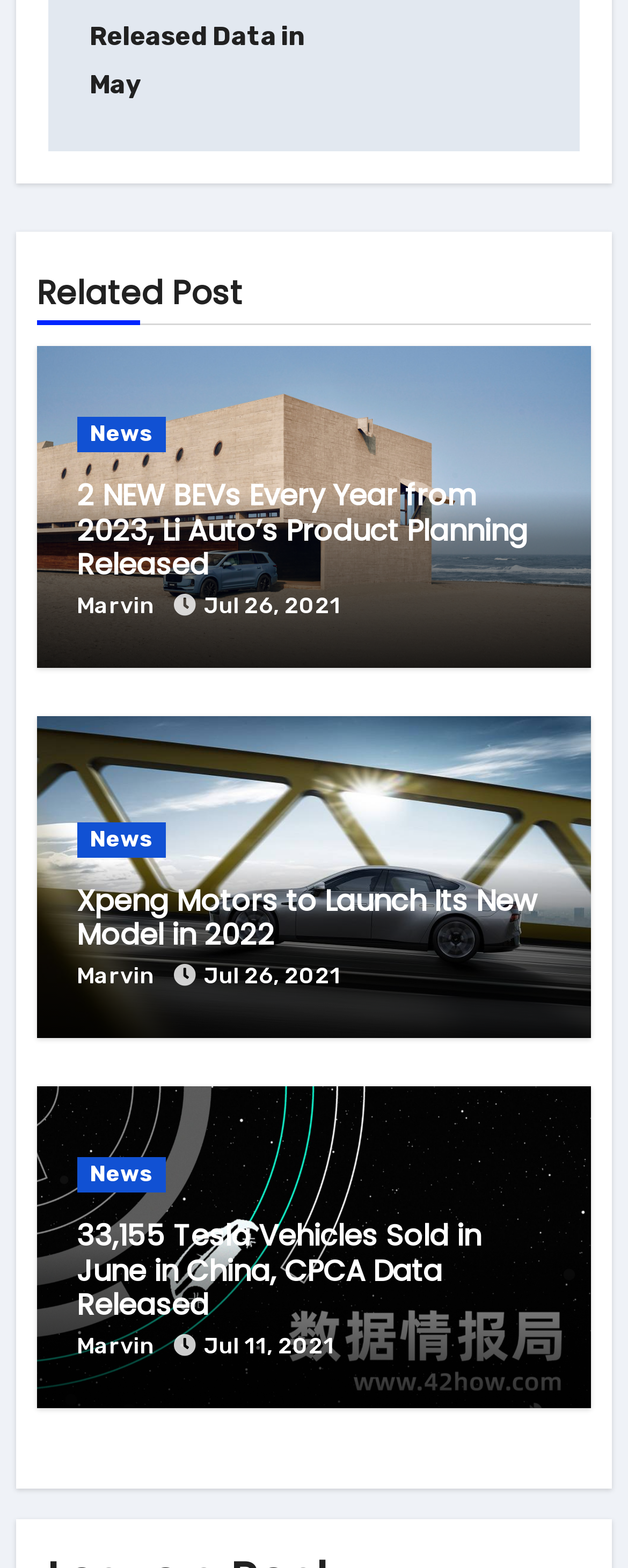Identify the bounding box coordinates of the clickable region necessary to fulfill the following instruction: "read article about Li Auto's product planning". The bounding box coordinates should be four float numbers between 0 and 1, i.e., [left, top, right, bottom].

[0.122, 0.305, 0.878, 0.371]